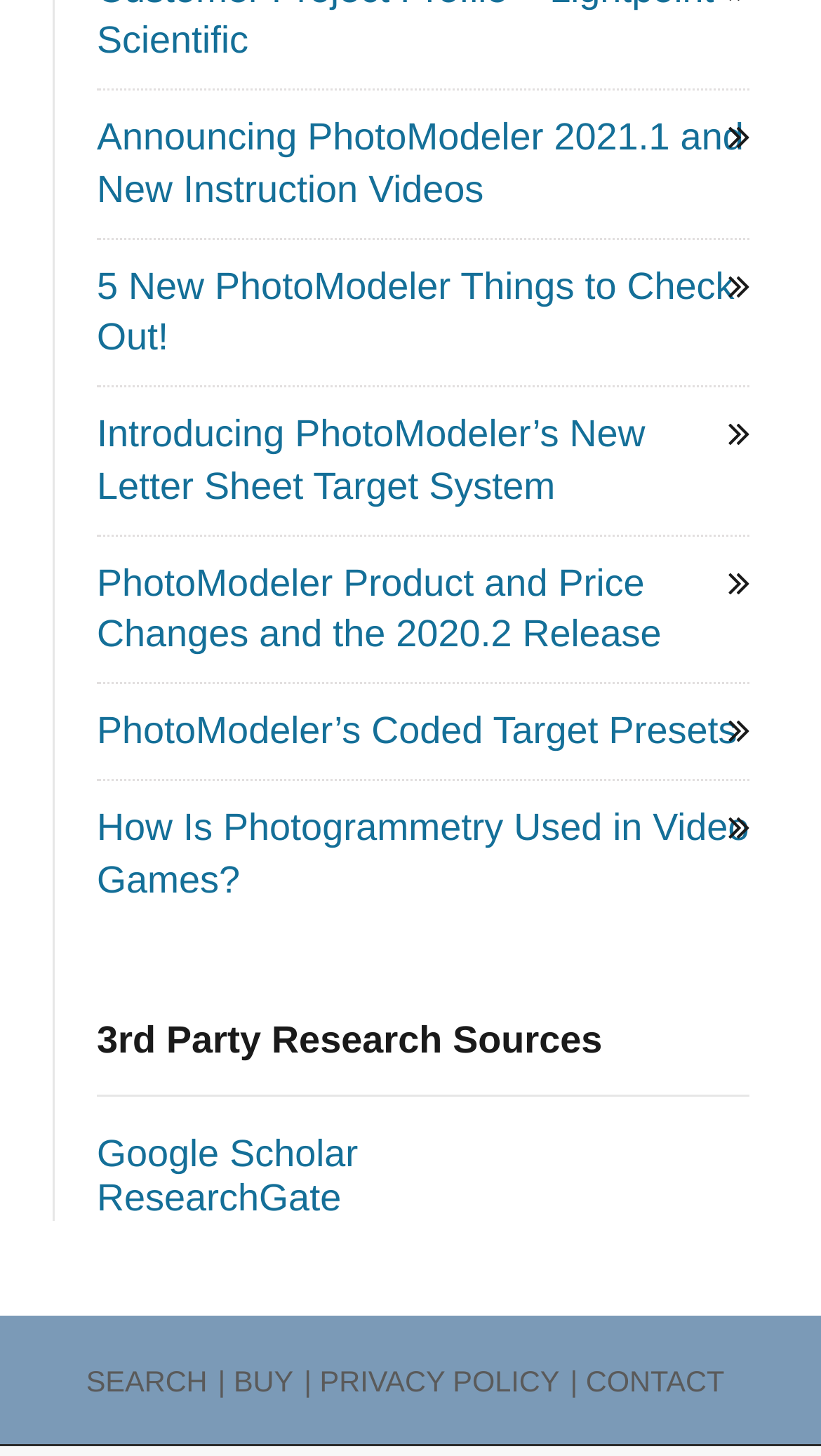Please find the bounding box coordinates in the format (top-left x, top-left y, bottom-right x, bottom-right y) for the given element description. Ensure the coordinates are floating point numbers between 0 and 1. Description: | Privacy Policy

[0.37, 0.937, 0.682, 0.96]